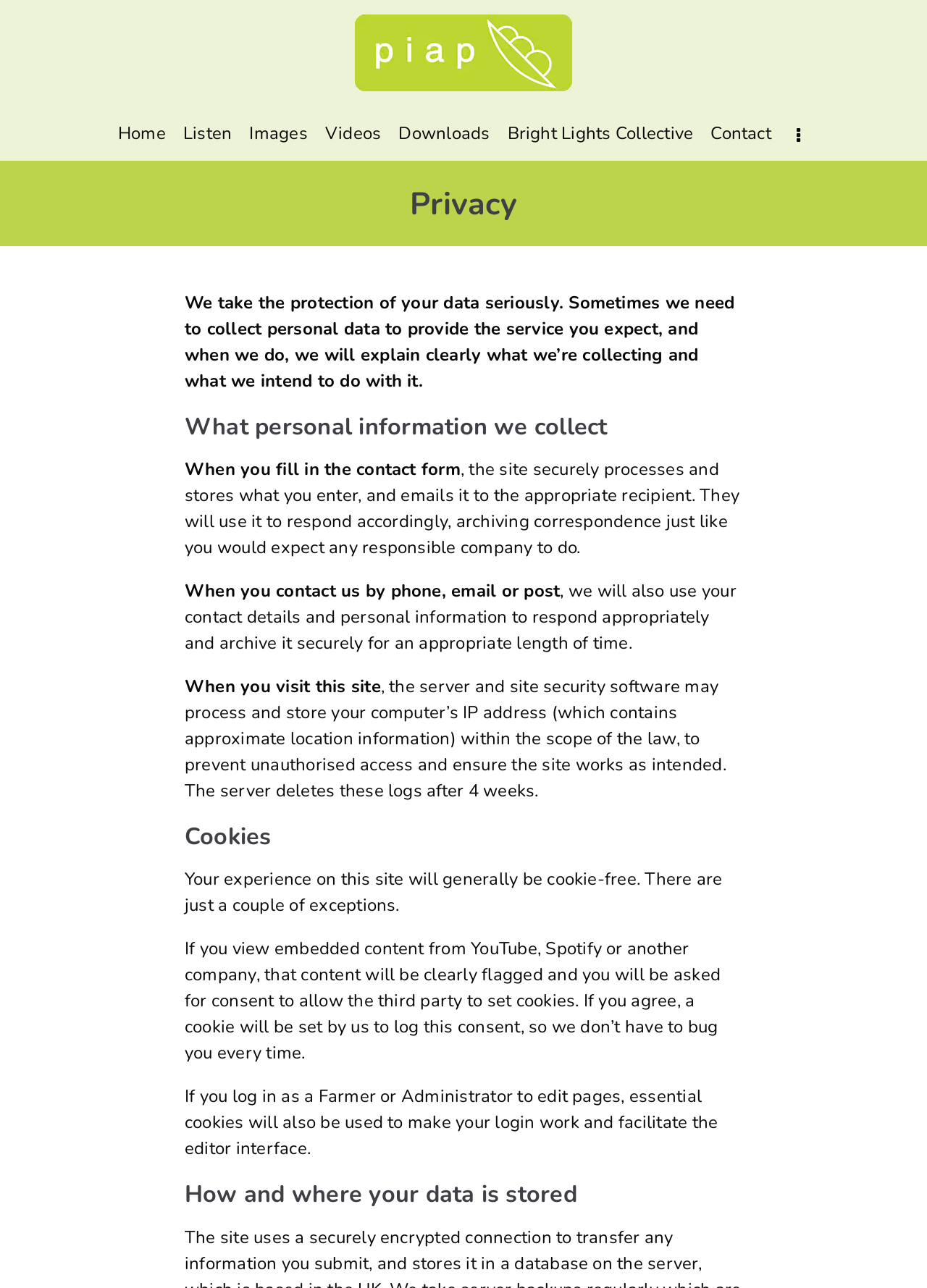Please identify the bounding box coordinates of the element on the webpage that should be clicked to follow this instruction: "Visit the Bright Lights Collective page". The bounding box coordinates should be given as four float numbers between 0 and 1, formatted as [left, top, right, bottom].

[0.547, 0.093, 0.748, 0.114]